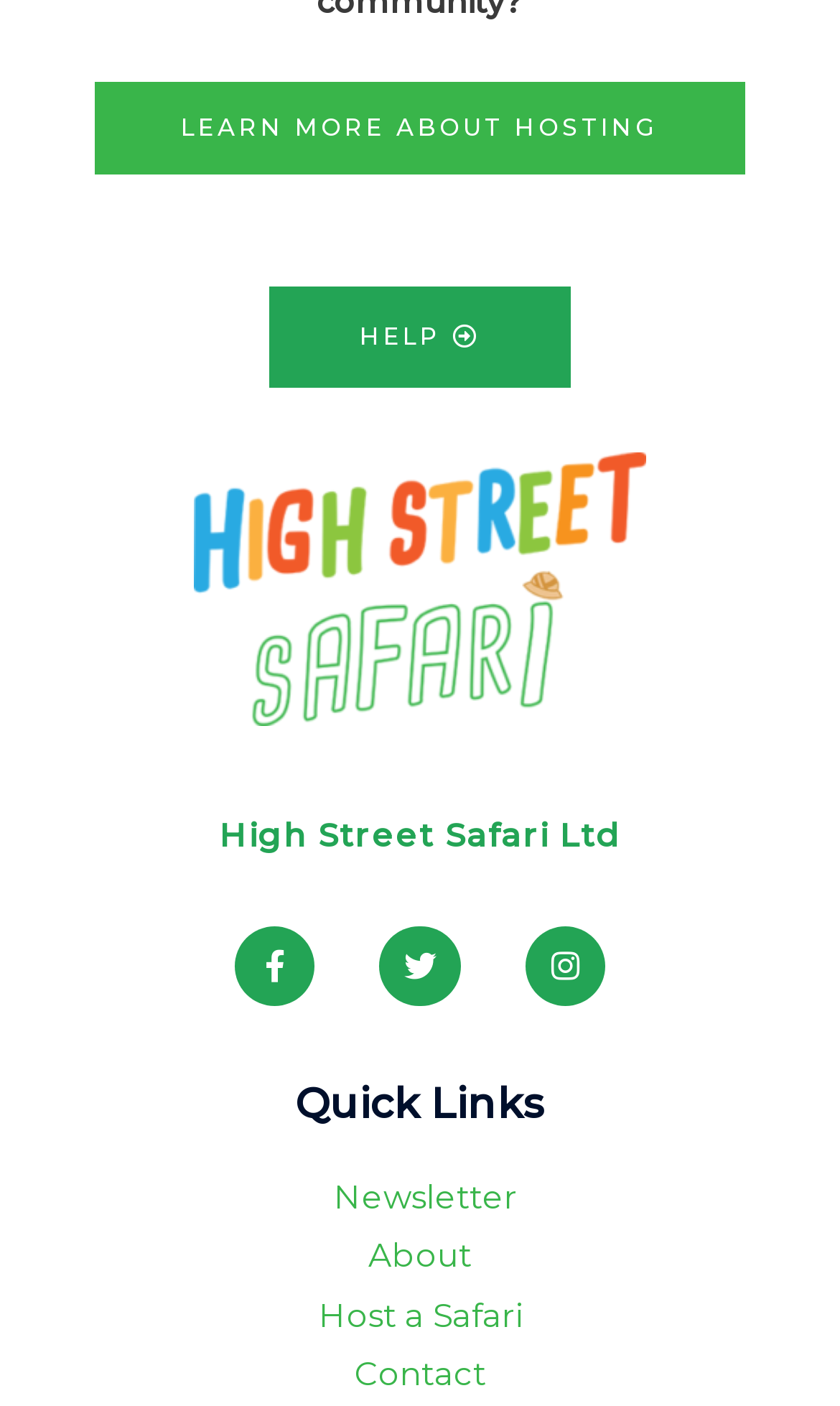Find the bounding box coordinates of the element you need to click on to perform this action: 'Get help'. The coordinates should be represented by four float values between 0 and 1, in the format [left, top, right, bottom].

[0.321, 0.204, 0.679, 0.275]